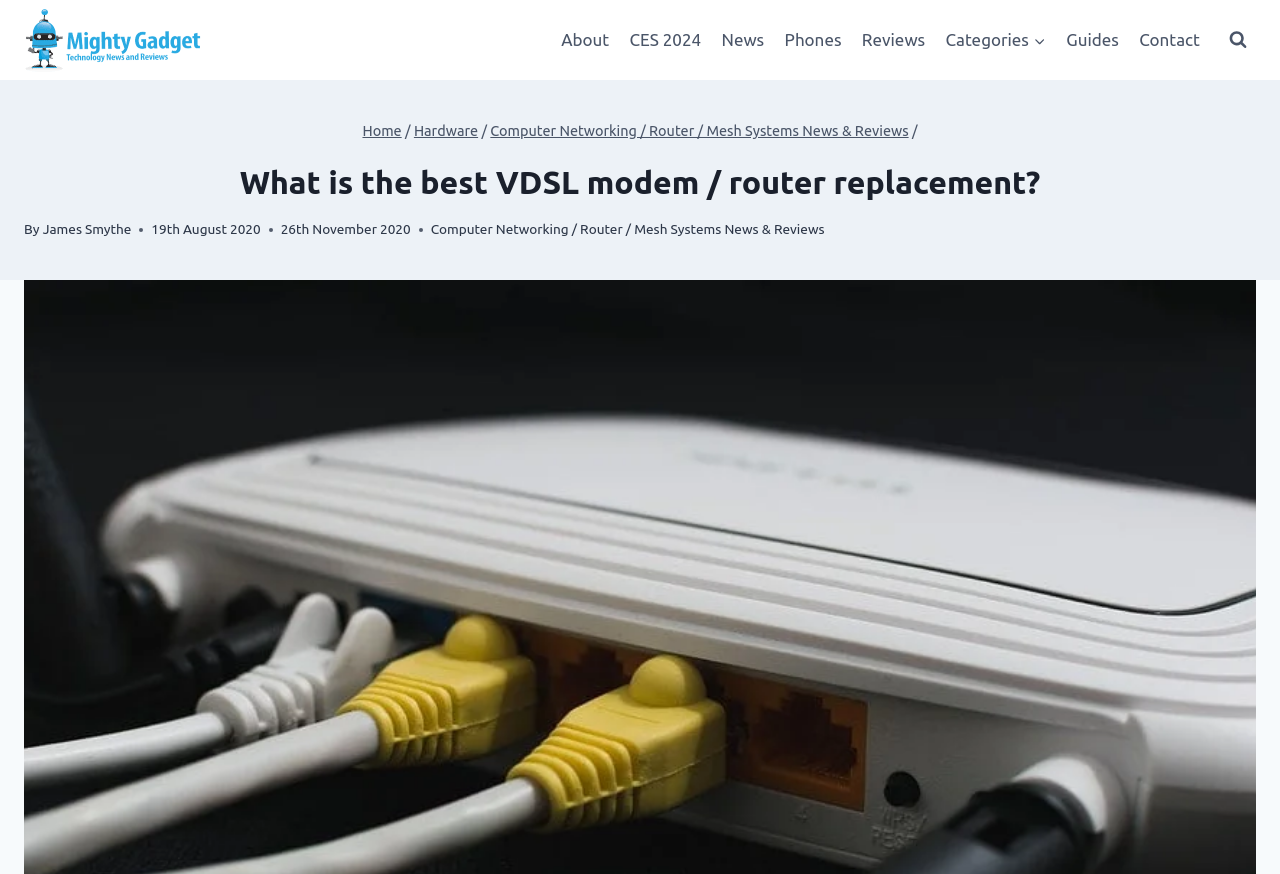Can you provide the bounding box coordinates for the element that should be clicked to implement the instruction: "view CES 2024 news"?

[0.484, 0.019, 0.556, 0.073]